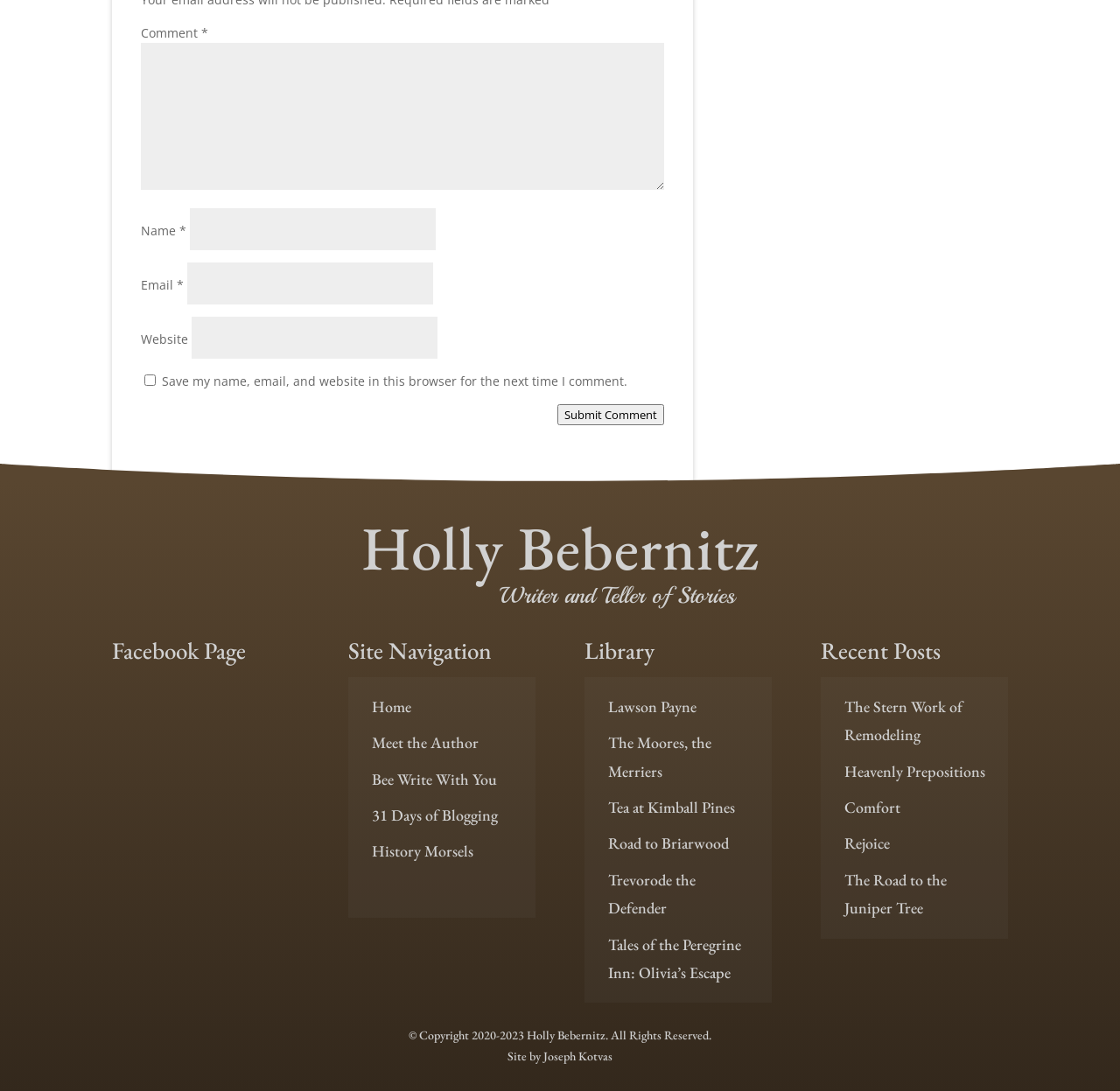Select the bounding box coordinates of the element I need to click to carry out the following instruction: "Visit the Facebook page".

[0.1, 0.585, 0.267, 0.615]